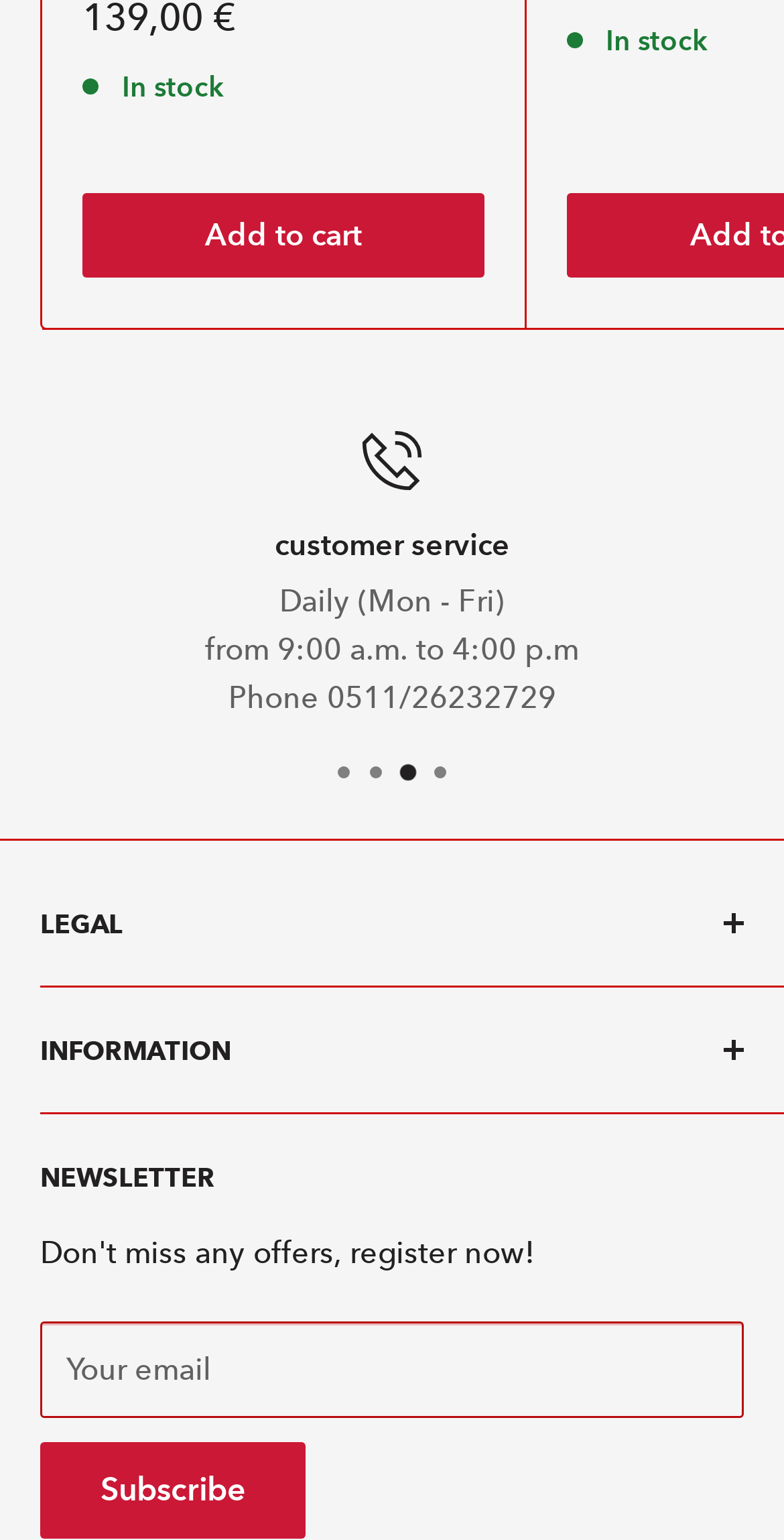Please determine the bounding box coordinates of the section I need to click to accomplish this instruction: "View legal information".

[0.051, 0.558, 0.949, 0.639]